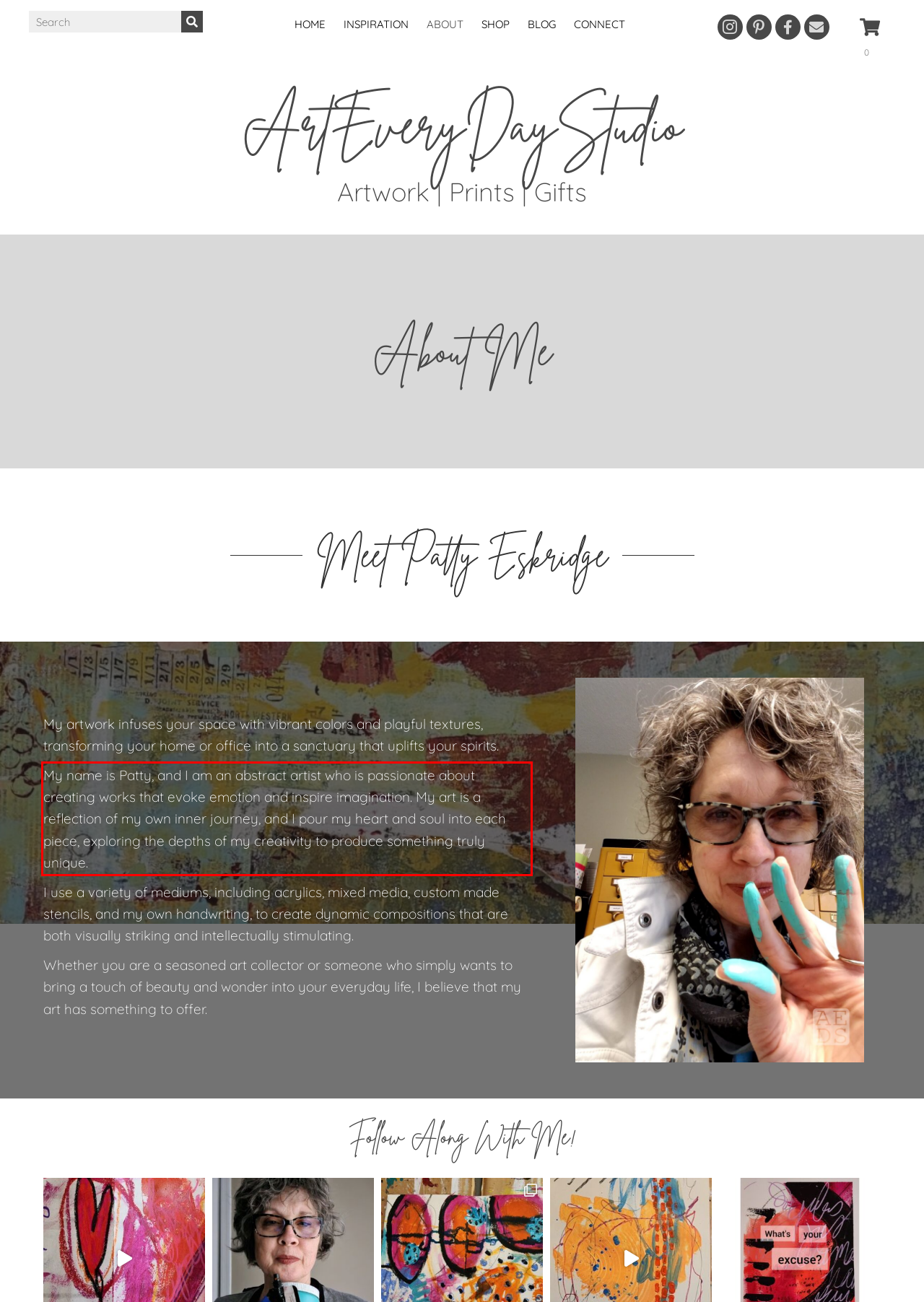Within the provided webpage screenshot, find the red rectangle bounding box and perform OCR to obtain the text content.

My name is Patty, and I am an abstract artist who is passionate about creating works that evoke emotion and inspire imagination. My art is a reflection of my own inner journey, and I pour my heart and soul into each piece, exploring the depths of my creativity to produce something truly unique.